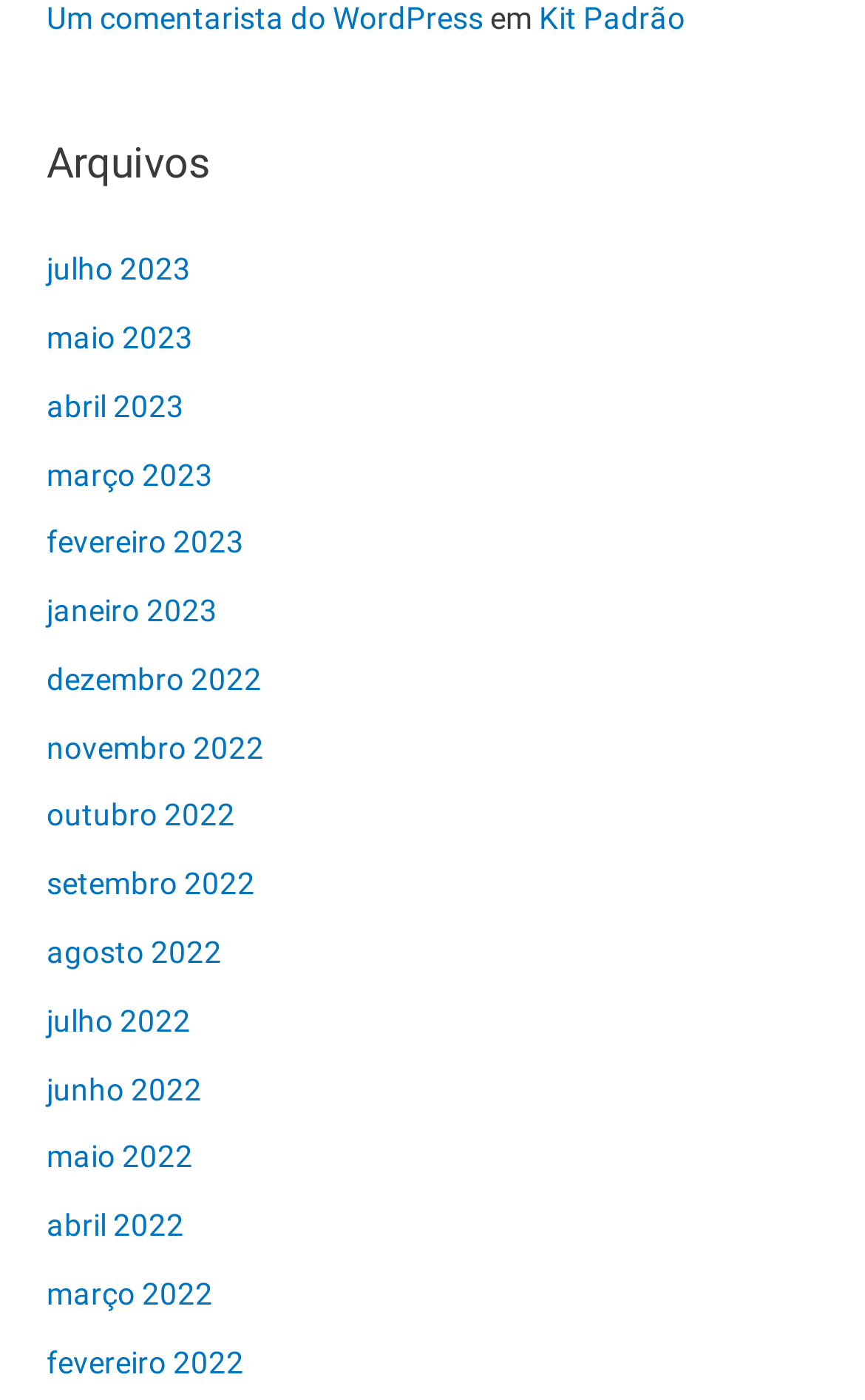How many links are there under the 'Arquivos' heading?
Refer to the image and give a detailed answer to the query.

I counted the number of links under the 'Arquivos' heading, which represents different months. There are 16 links in total.